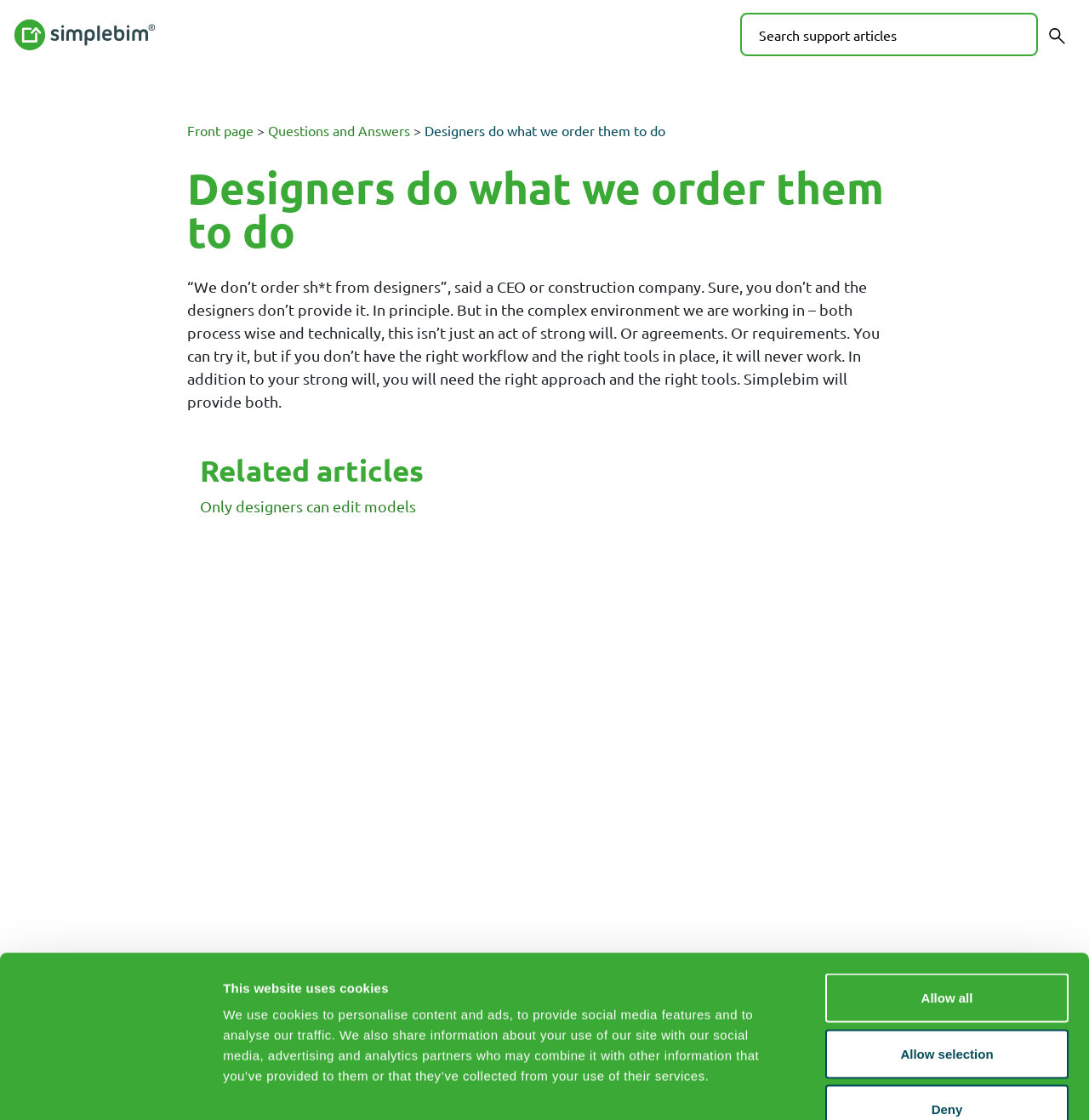Specify the bounding box coordinates of the area to click in order to execute this command: 'Read the front page'. The coordinates should consist of four float numbers ranging from 0 to 1, and should be formatted as [left, top, right, bottom].

[0.172, 0.109, 0.233, 0.124]